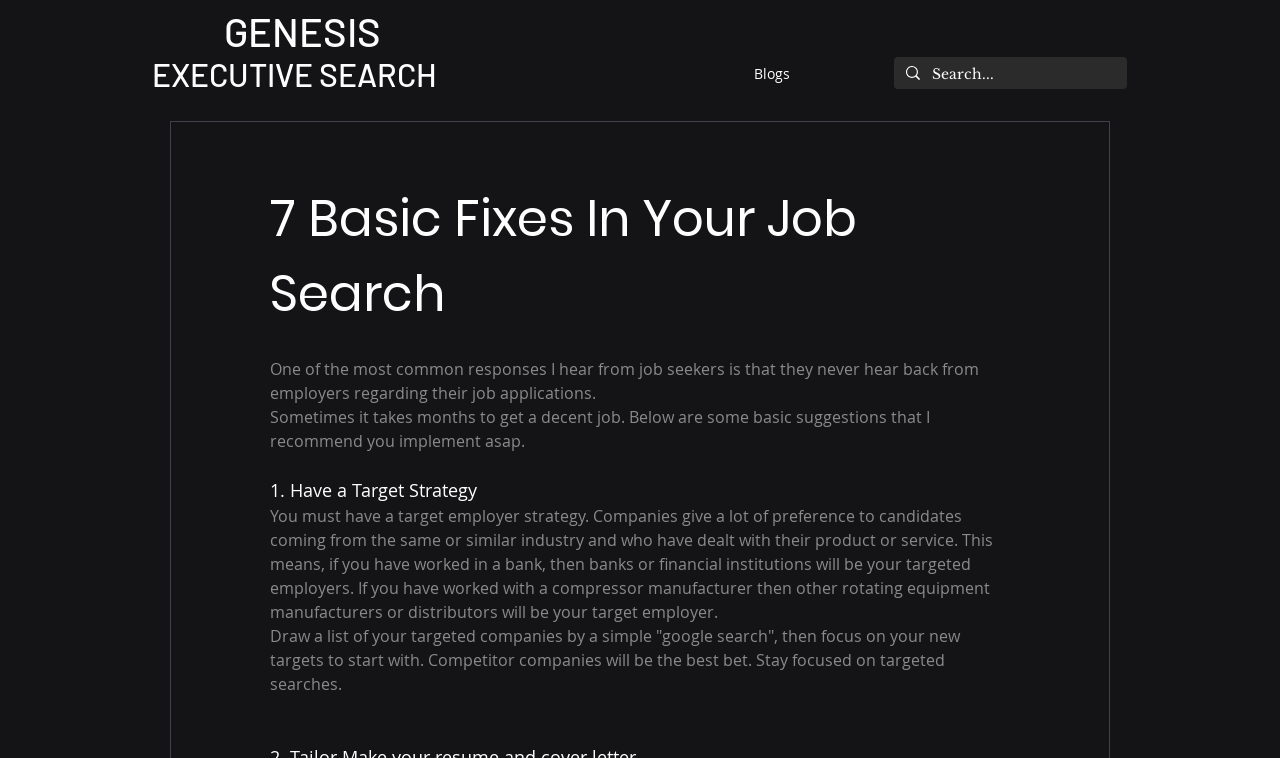Please find and give the text of the main heading on the webpage.

7 Basic Fixes In Your Job Search